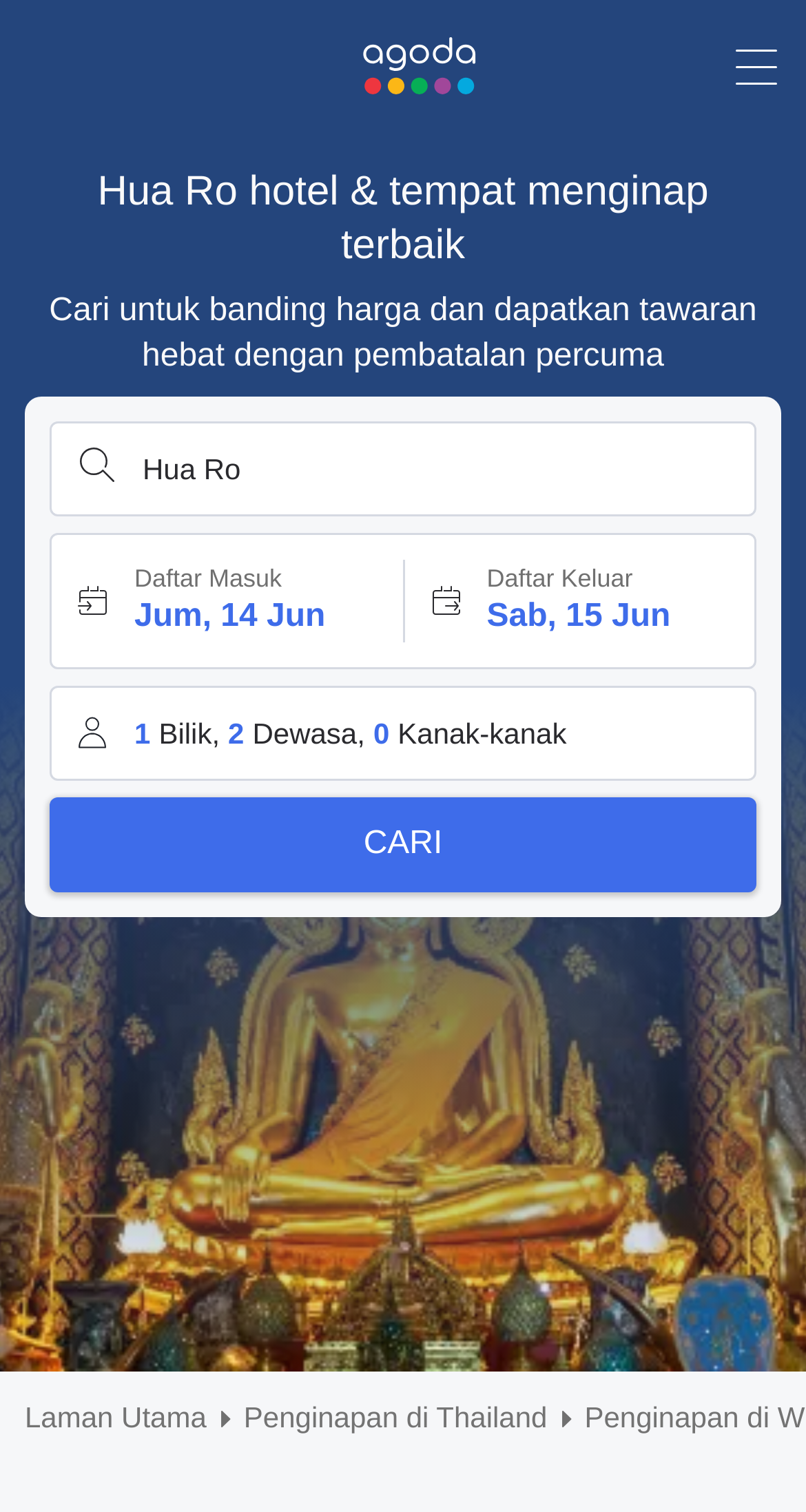Find the bounding box of the element with the following description: "1Bilik,2Dewasa,0Kanak-kanak". The coordinates must be four float numbers between 0 and 1, formatted as [left, top, right, bottom].

[0.064, 0.455, 0.936, 0.515]